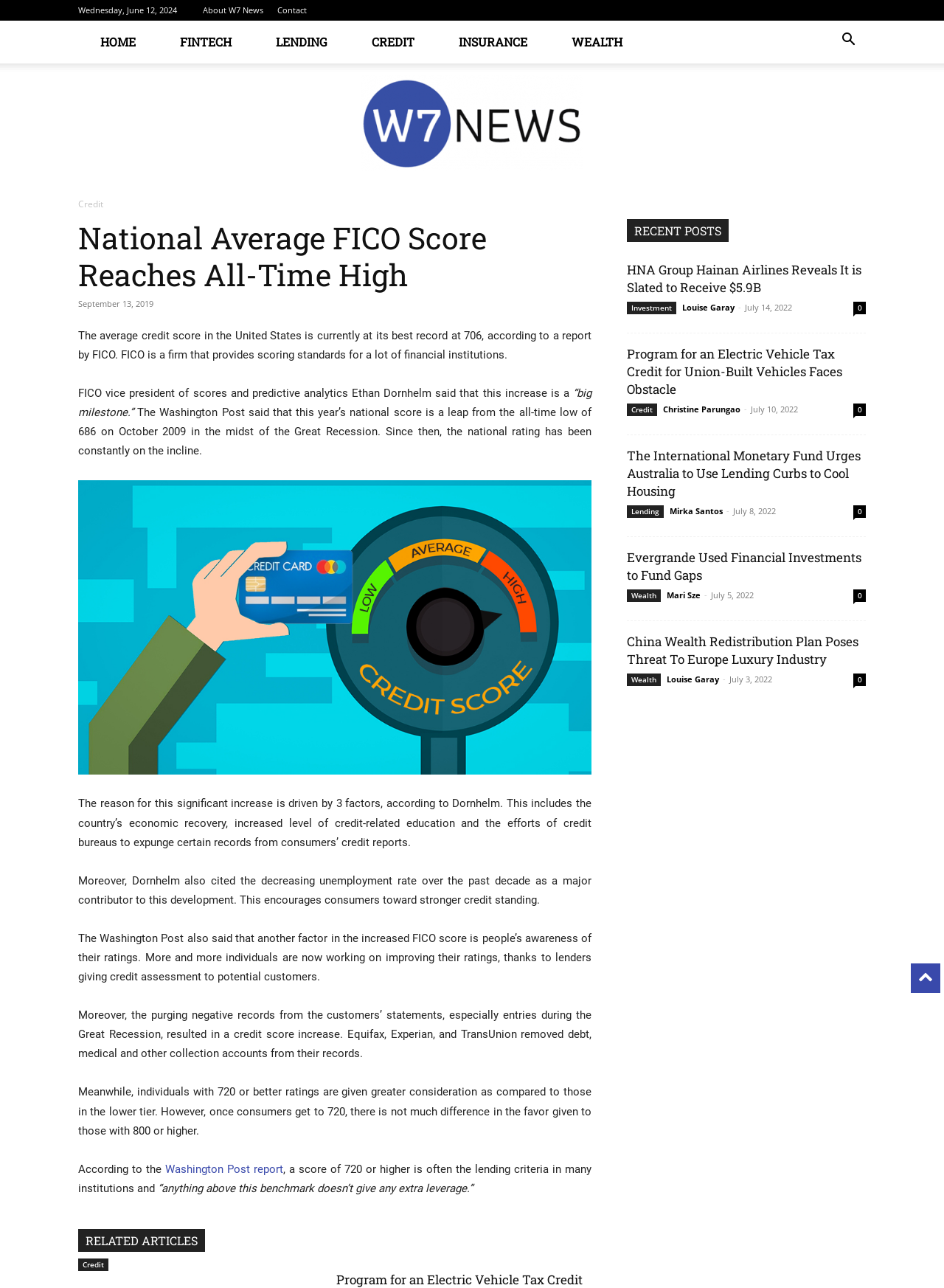Please indicate the bounding box coordinates of the element's region to be clicked to achieve the instruction: "View the 'RECENT POSTS' section". Provide the coordinates as four float numbers between 0 and 1, i.e., [left, top, right, bottom].

[0.664, 0.17, 0.917, 0.188]